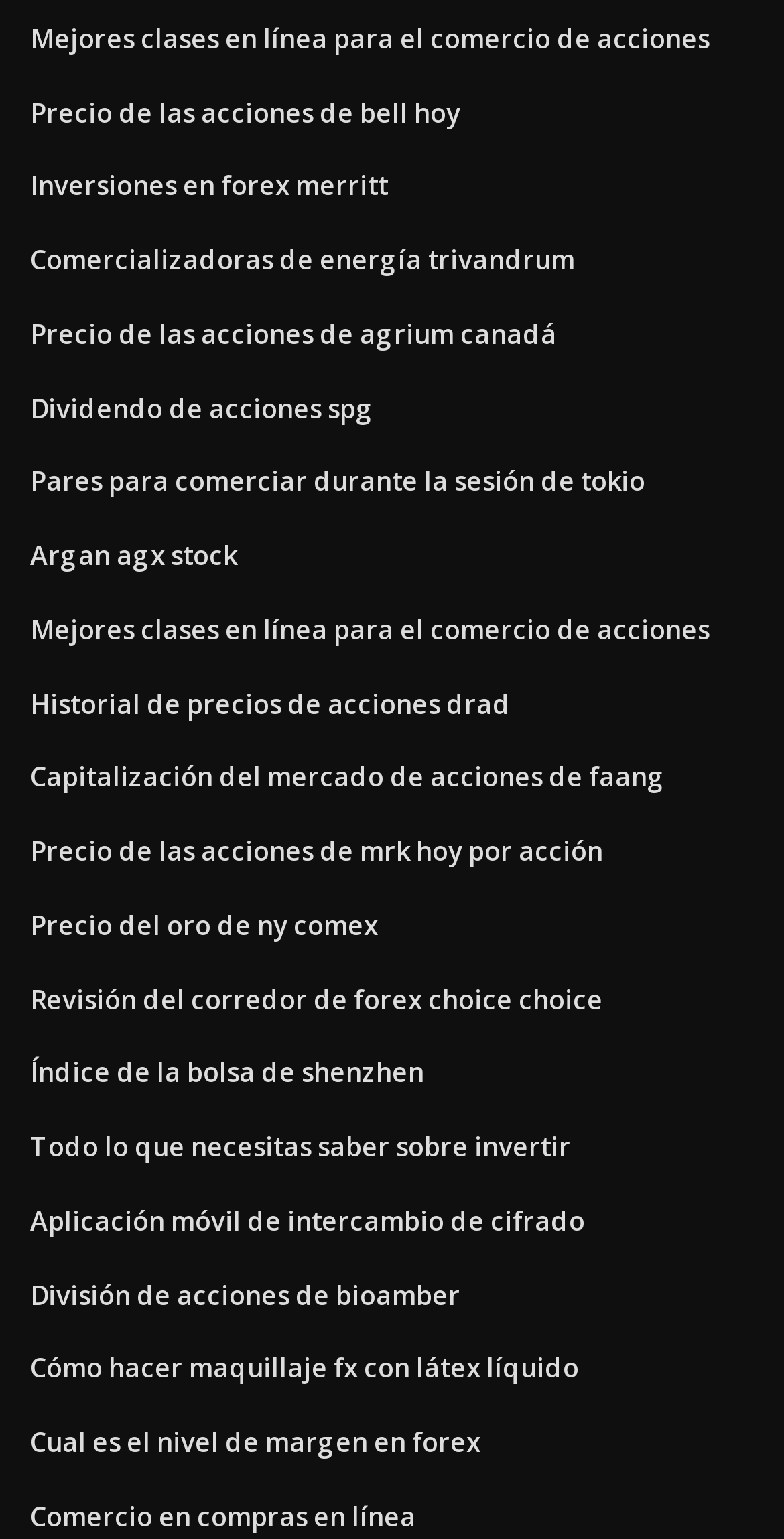Kindly provide the bounding box coordinates of the section you need to click on to fulfill the given instruction: "visit the page about climate change".

None